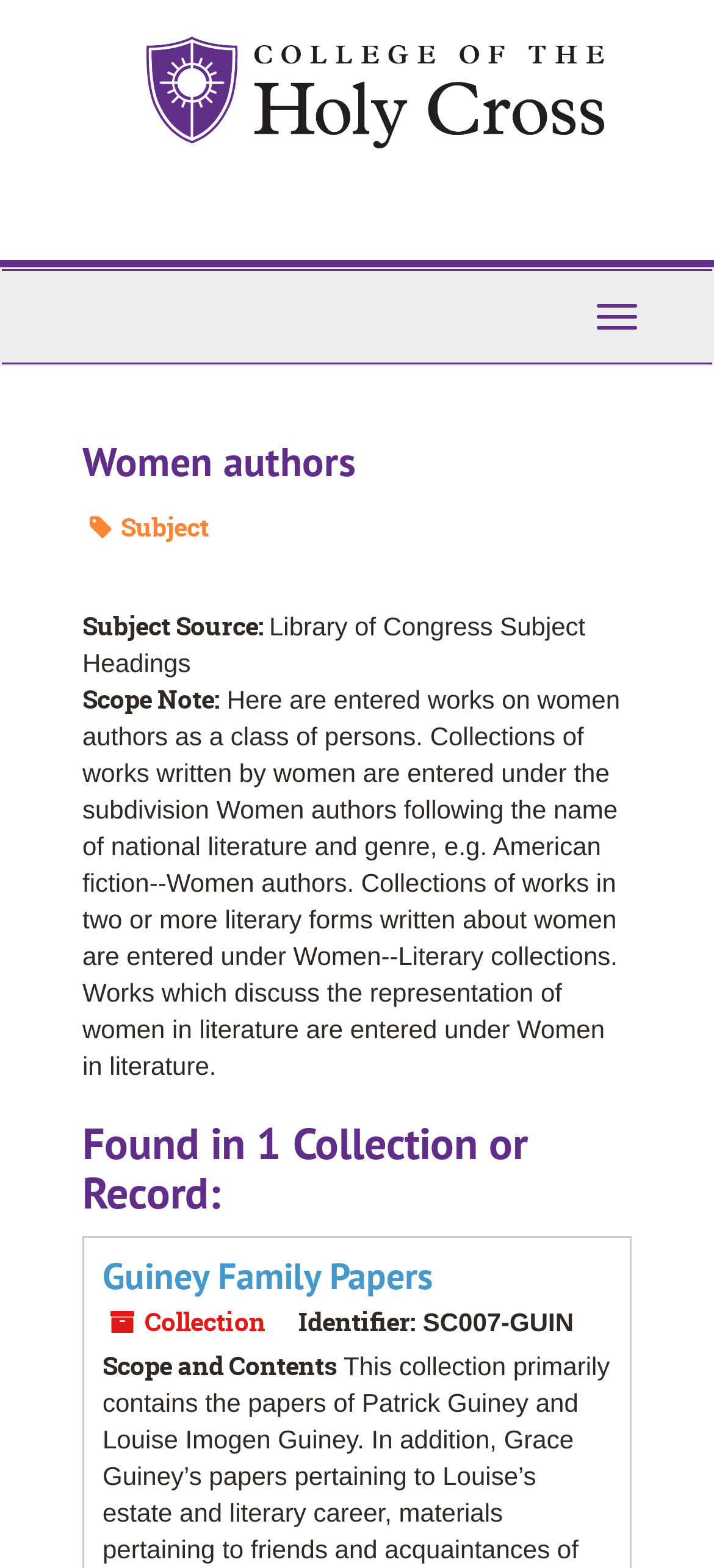Answer the question in one word or a short phrase:
How many collections or records are found?

1